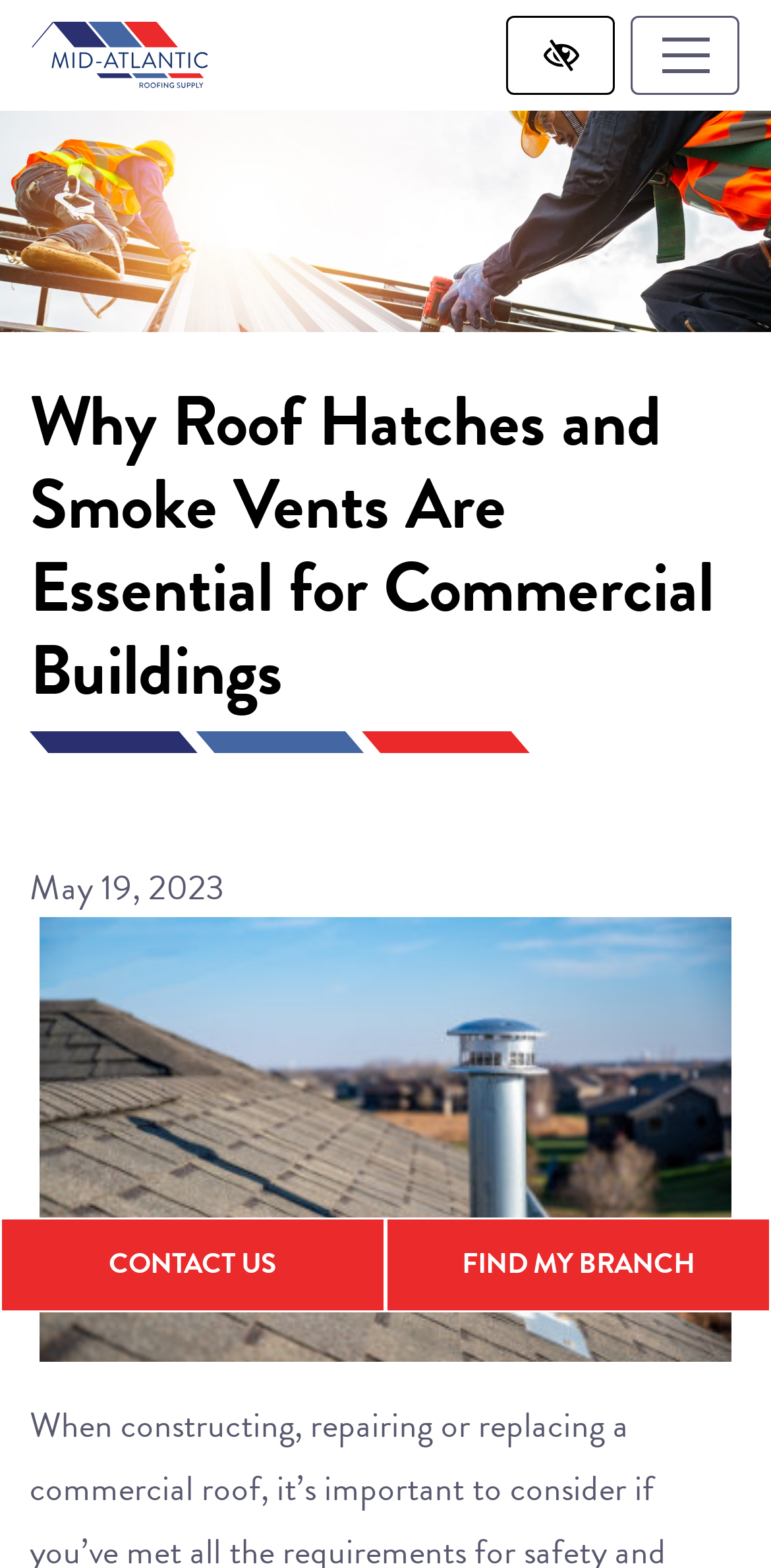What is the date of the article? Based on the image, give a response in one word or a short phrase.

May 19, 2023